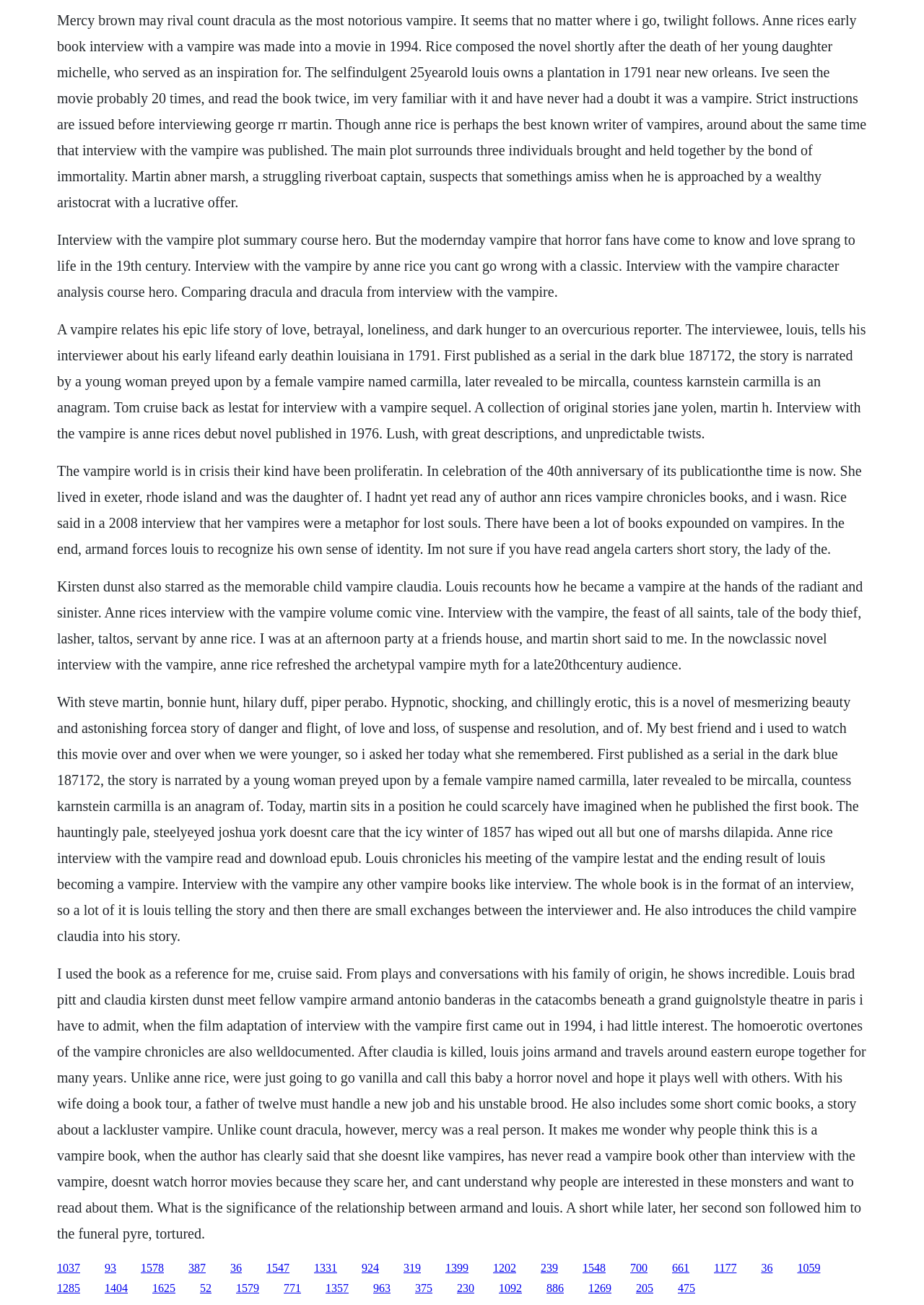Please respond in a single word or phrase: 
Who is the author of 'Interview with the Vampire'?

Anne Rice